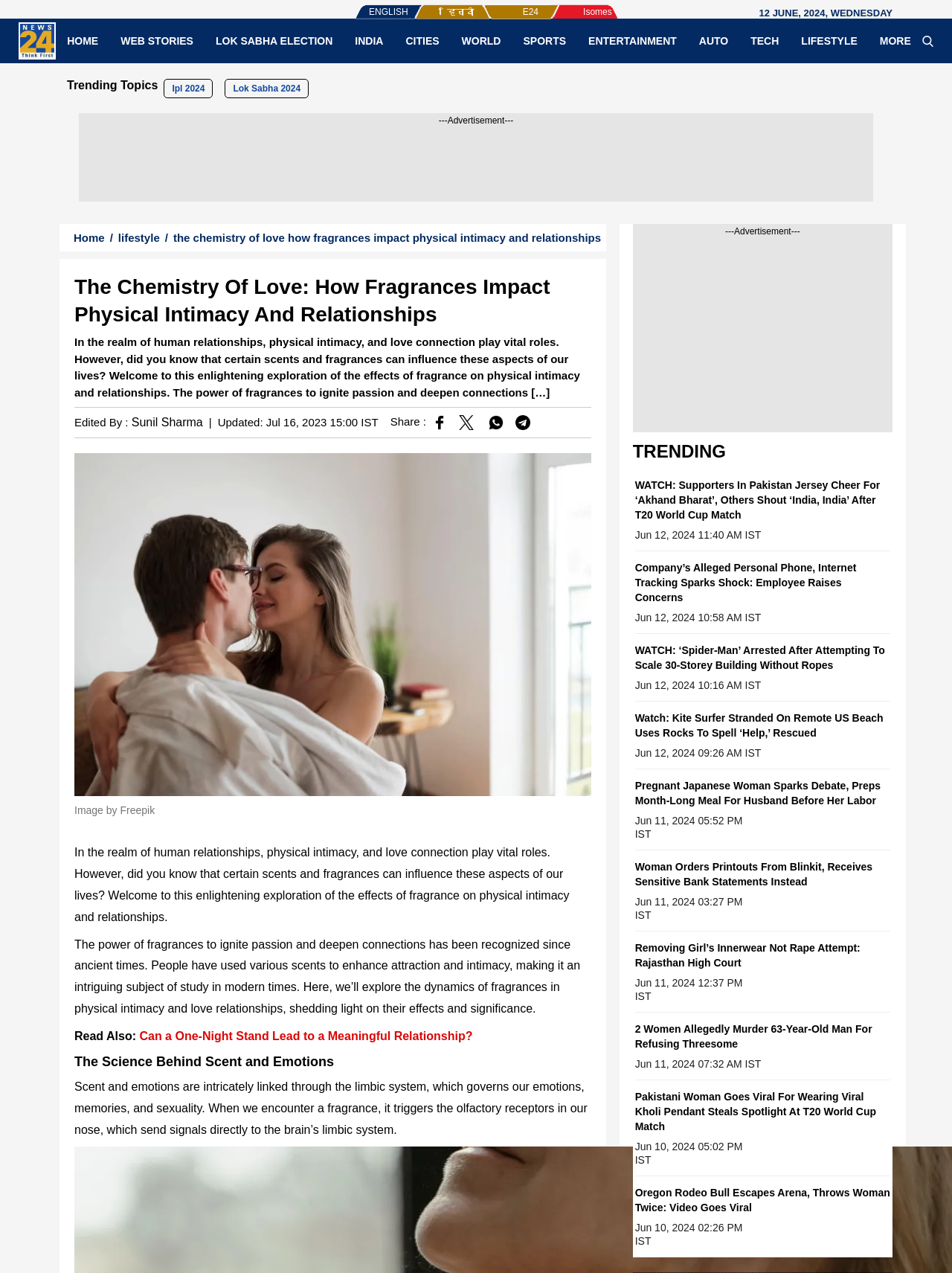Provide the bounding box coordinates of the UI element this sentence describes: "Lok Sabha 2024".

[0.236, 0.062, 0.324, 0.077]